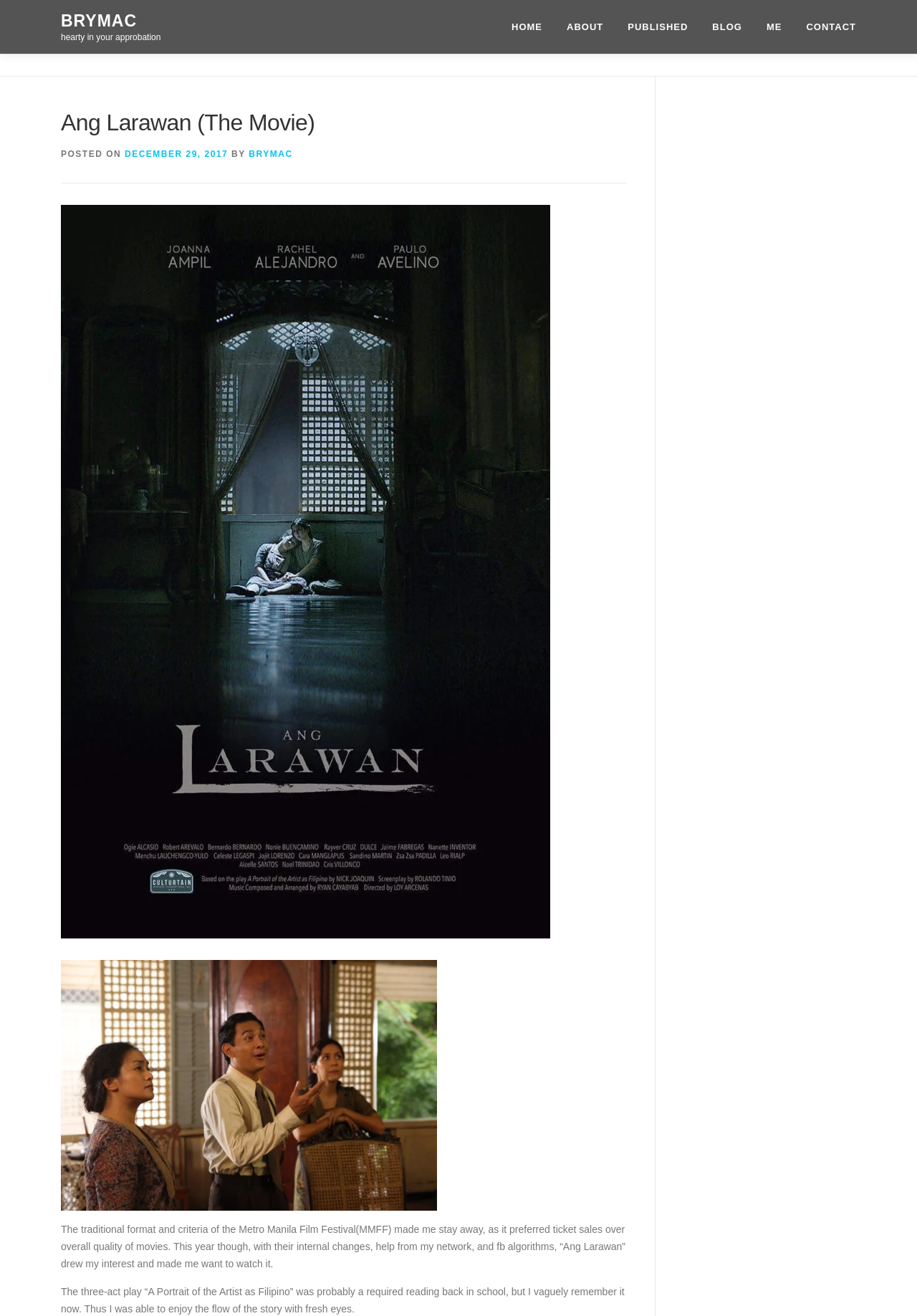Respond to the following question using a concise word or phrase: 
What is the name of the movie being discussed?

Ang Larawan